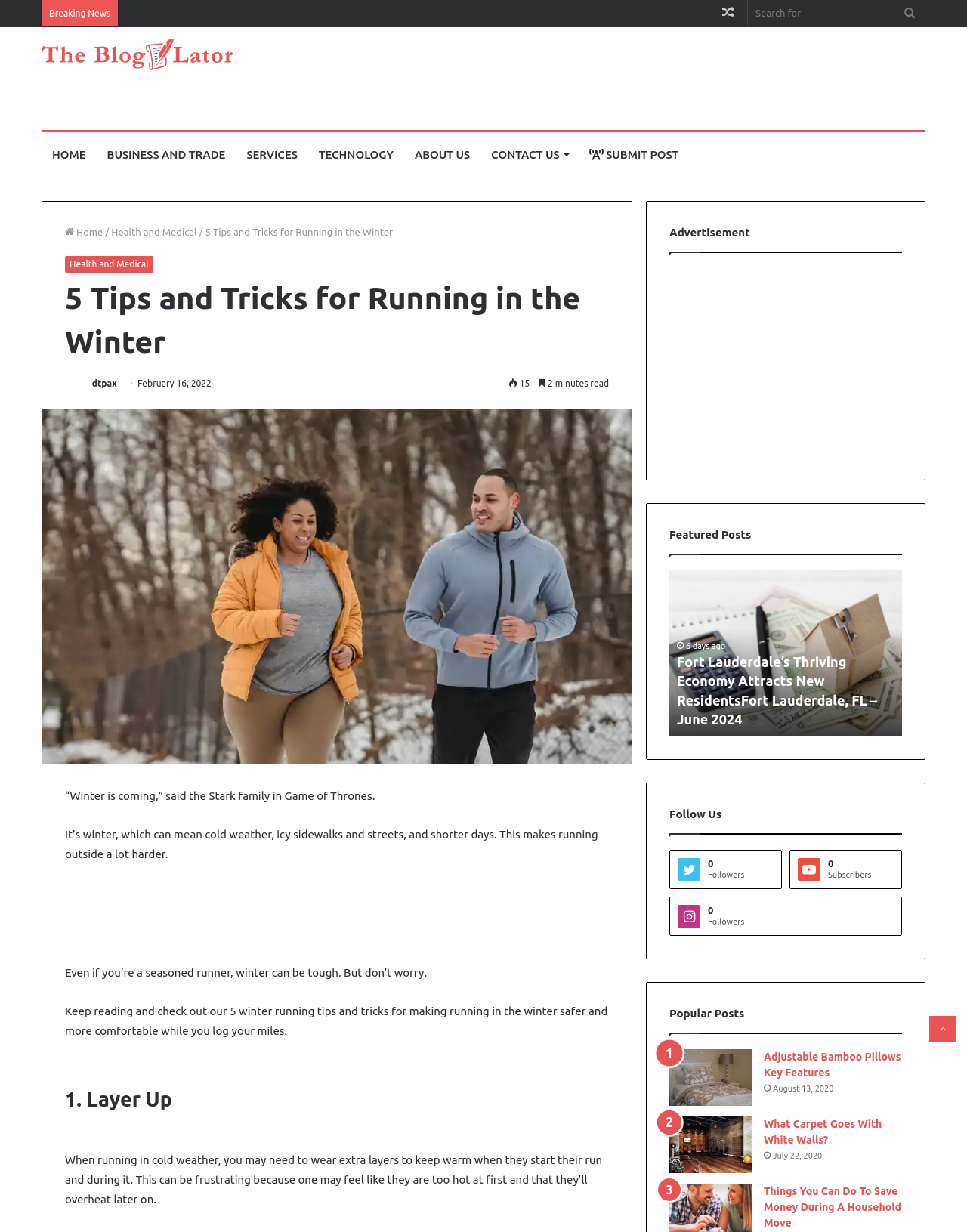Find and provide the bounding box coordinates for the UI element described with: "Submit Post".

[0.598, 0.107, 0.713, 0.144]